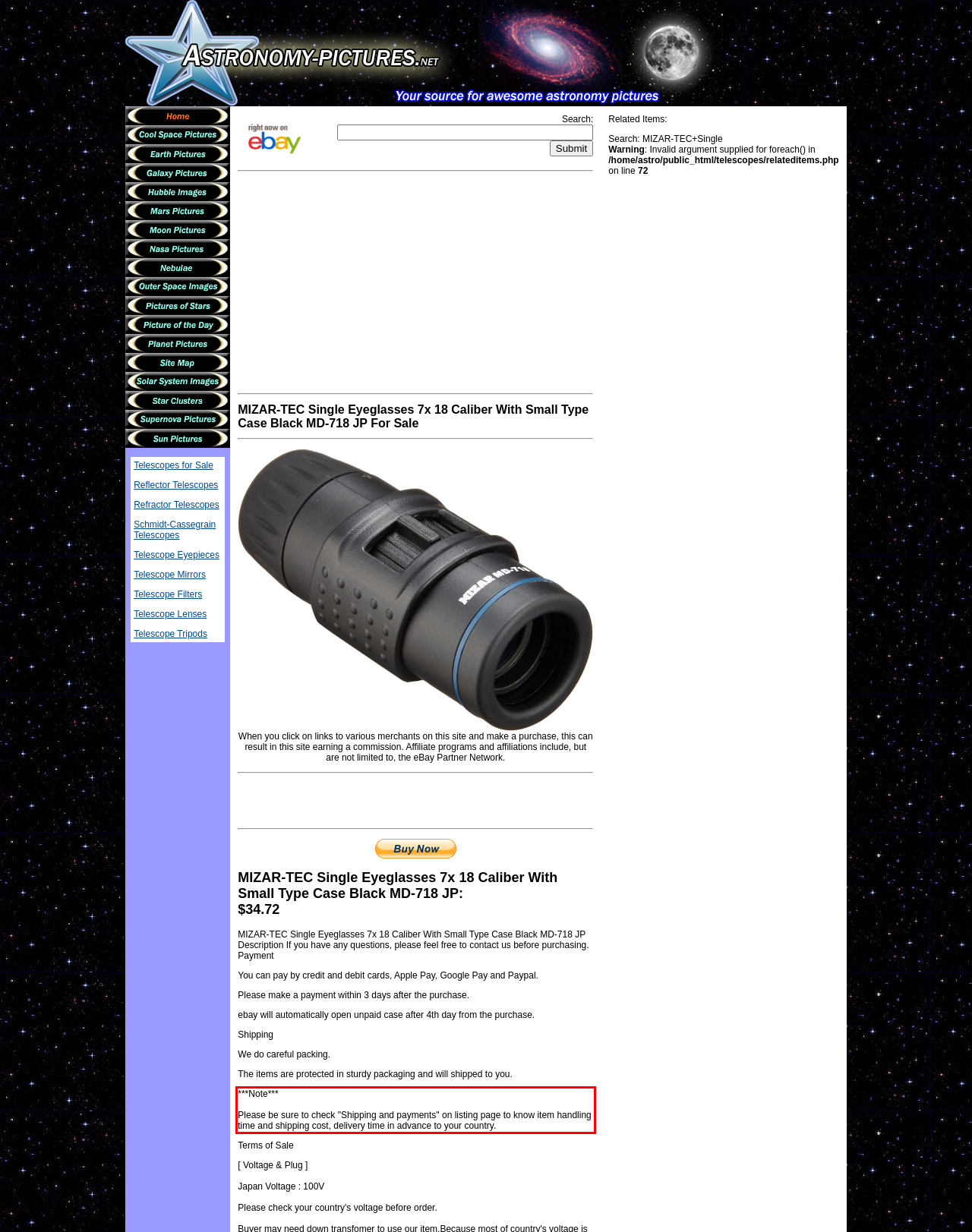Observe the screenshot of the webpage, locate the red bounding box, and extract the text content within it.

***Note*** Please be sure to check "Shipping and payments" on listing page to know item handling time and shipping cost, delivery time in advance to your country.